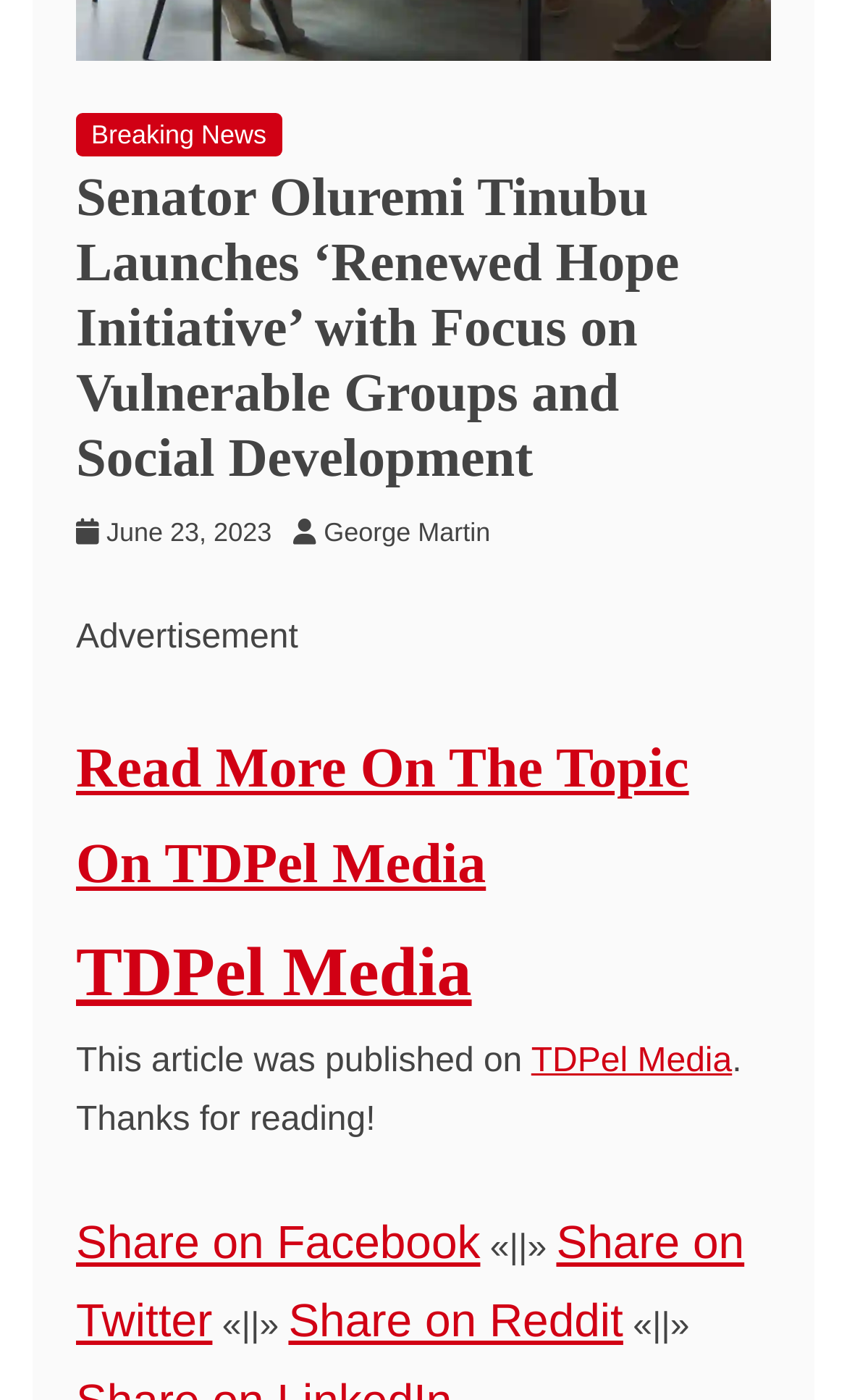Extract the bounding box coordinates for the UI element described by the text: "Shop Now". The coordinates should be in the form of [left, top, right, bottom] with values between 0 and 1.

None